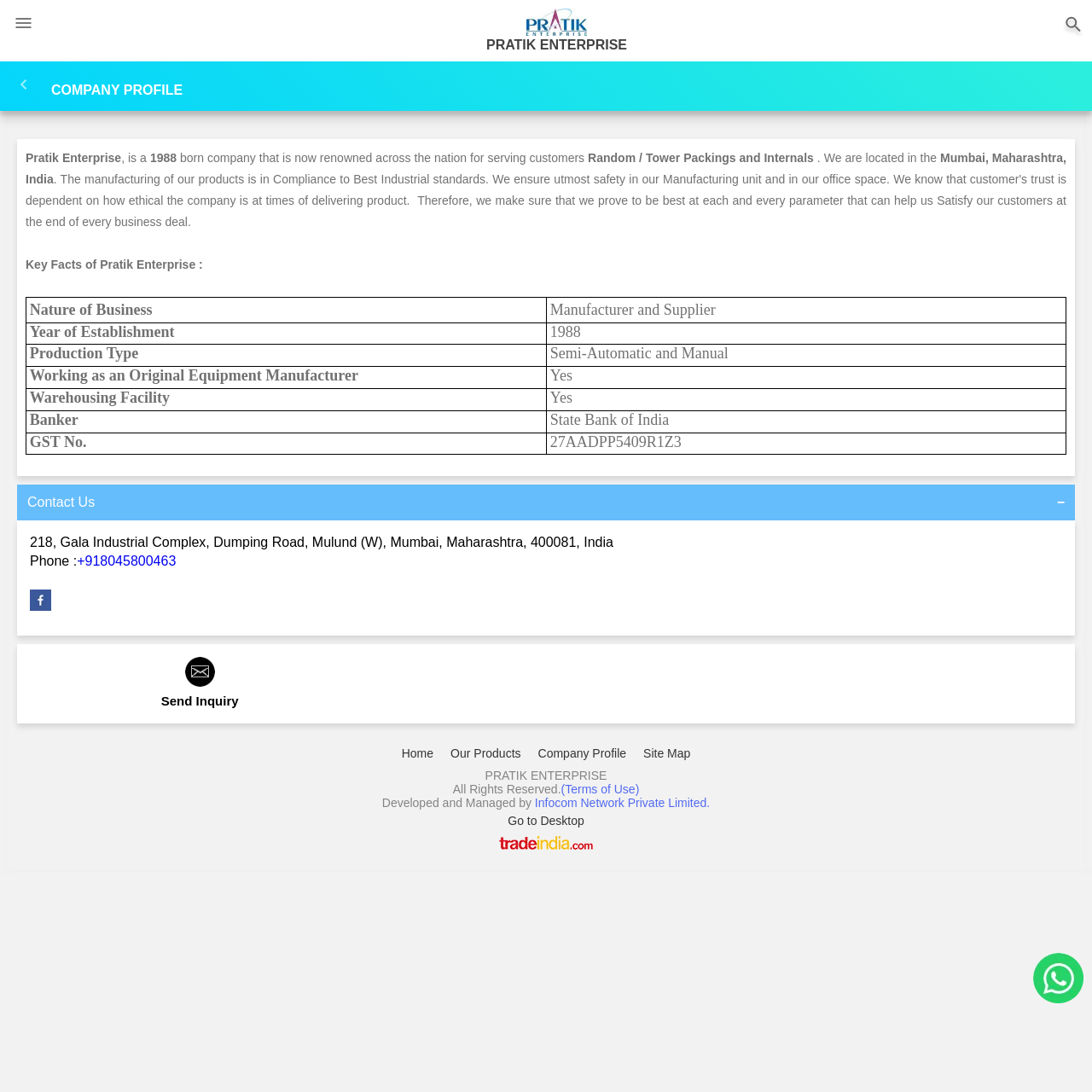Locate the bounding box of the UI element described by: "parent_node: COMPANY PROFILE" in the given webpage screenshot.

[0.008, 0.068, 0.047, 0.087]